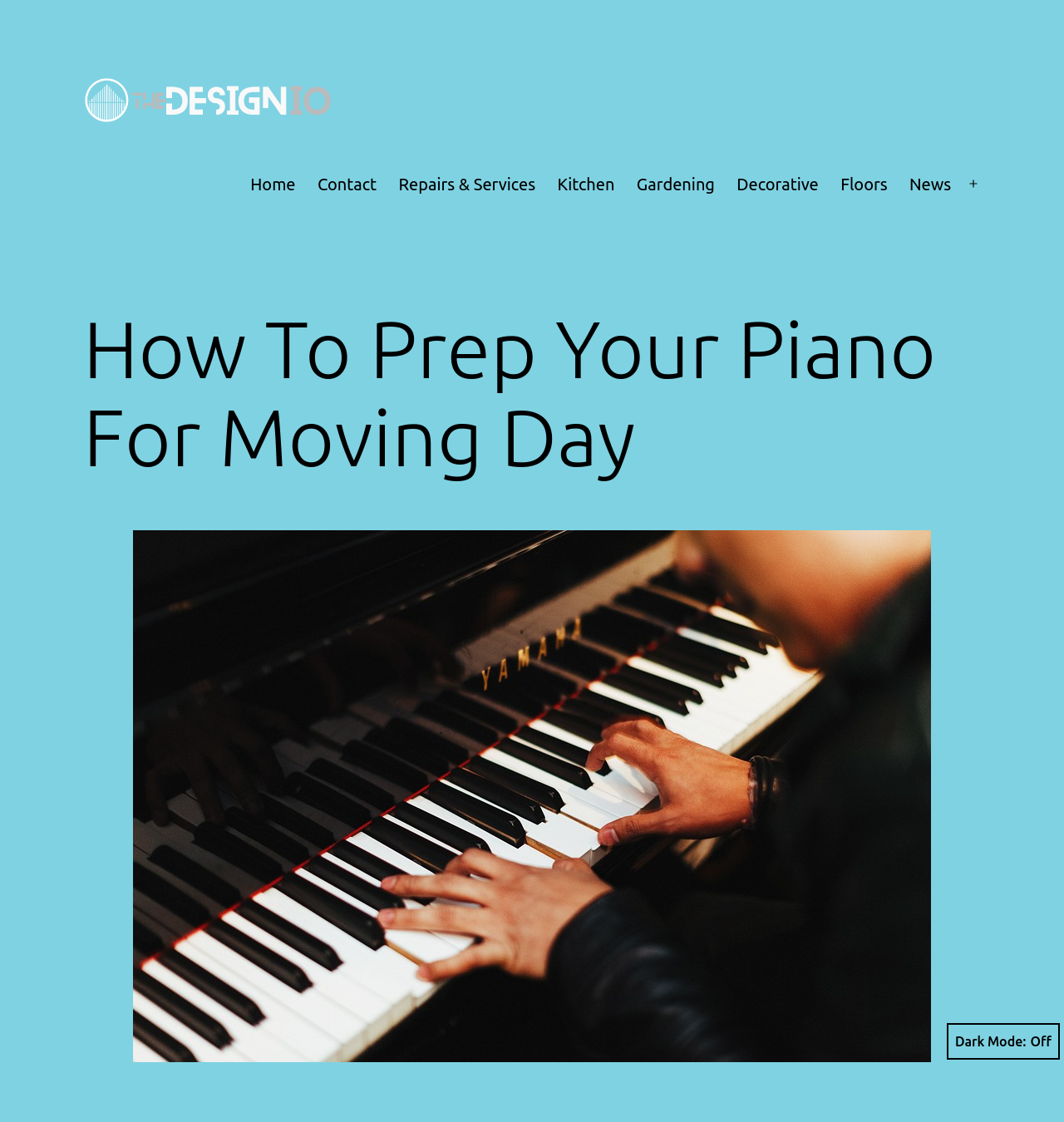Provide a comprehensive description of the webpage.

The webpage is about preparing a piano for moving day. At the top left corner, there is a link to "The DesignIO" accompanied by an image with the same name. Another link to "The DesignIO" is located slightly below the first one. 

To the right of these links, a primary navigation menu is situated, containing links to various sections such as "Home", "Contact", "Repairs & Services", "Kitchen", "Gardening", "Decorative", "Floors", and "News". An "Open menu" button is located at the far right of the navigation menu.

Below the navigation menu, a large header section spans the width of the page, containing the title "How To Prep Your Piano For Moving Day". Below the title, a figure or image is placed, taking up most of the remaining page space. 

At the bottom right corner, a "Dark Mode" button is situated, allowing users to toggle the website's theme.